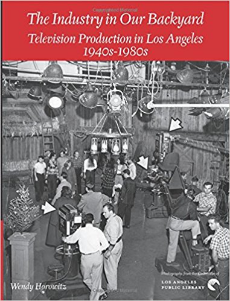What is the subject of the historic photograph?
From the image, provide a succinct answer in one word or a short phrase.

Television production set